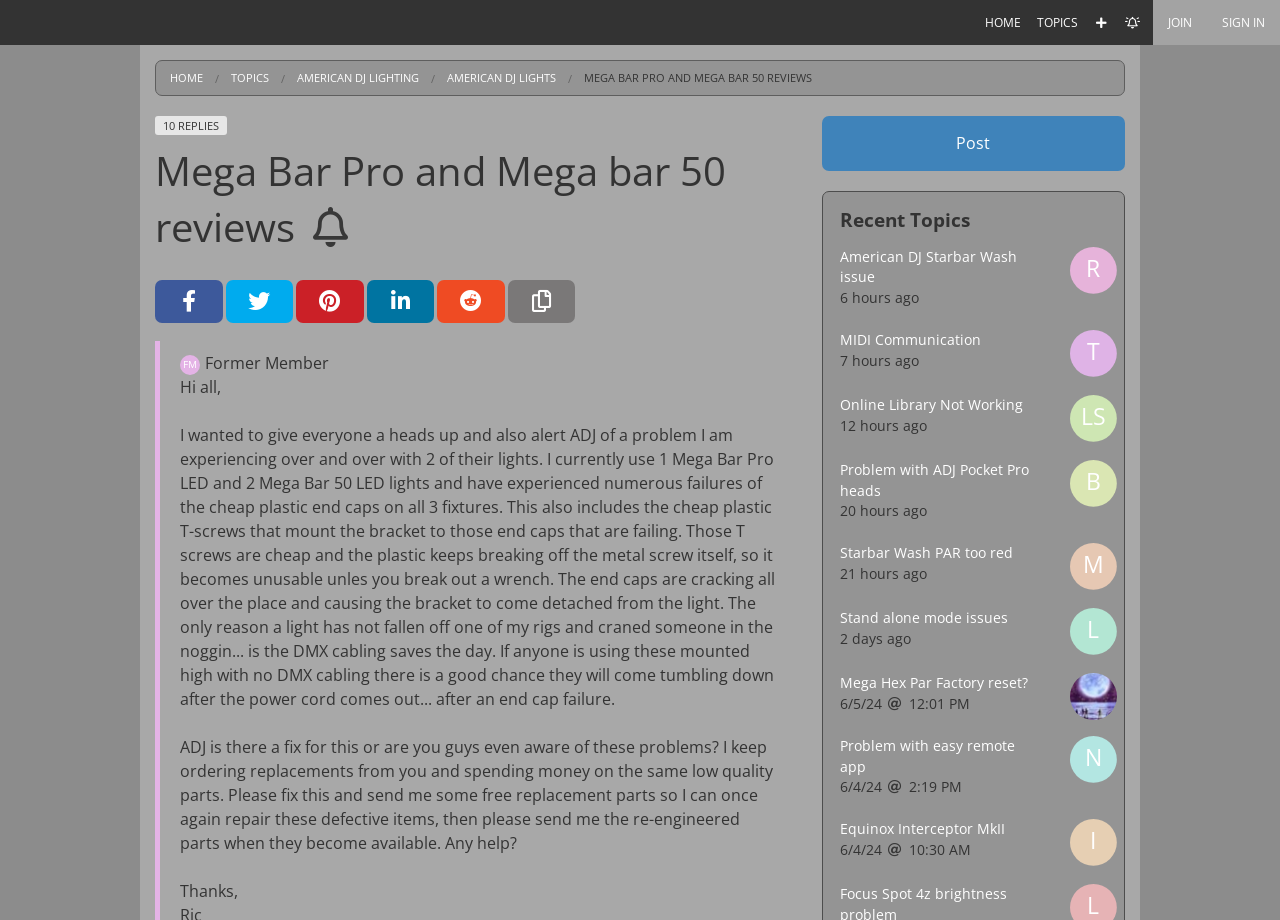Ascertain the bounding box coordinates for the UI element detailed here: "Mega Hex Par Factory reset?". The coordinates should be provided as [left, top, right, bottom] with each value being a float between 0 and 1.

[0.656, 0.732, 0.803, 0.753]